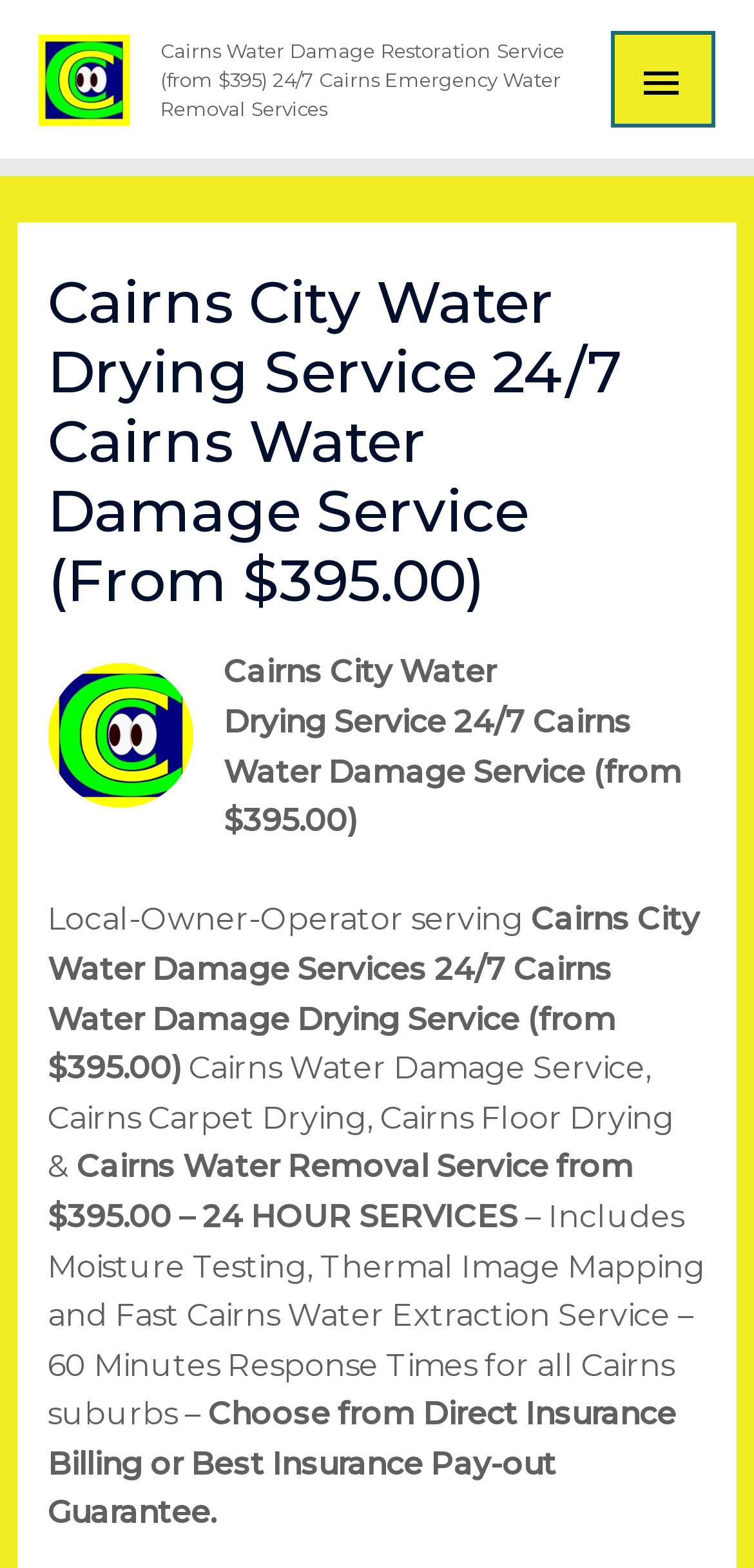What is the primary service offered?
Based on the image, give a one-word or short phrase answer.

Water Damage Restoration